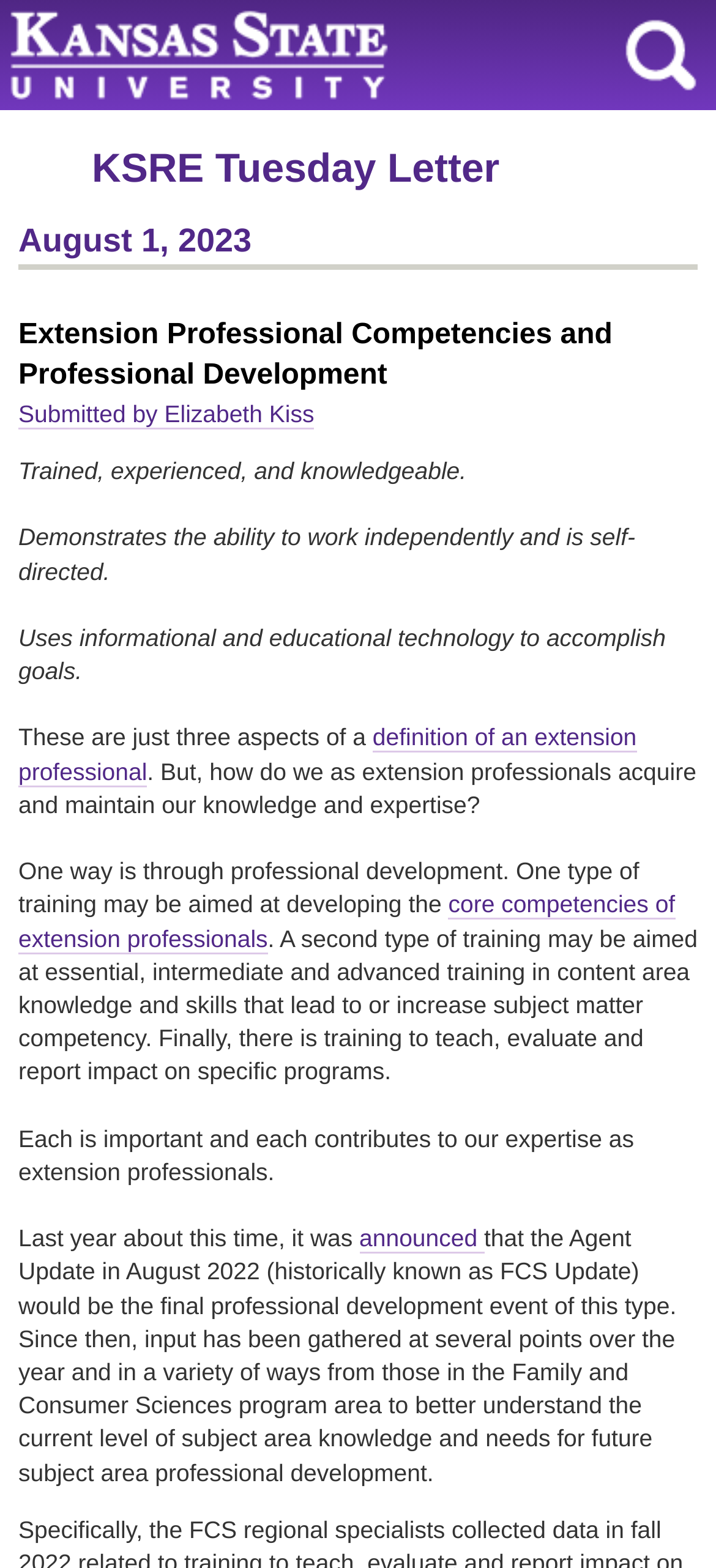Locate the UI element described by definition of an extension professional in the provided webpage screenshot. Return the bounding box coordinates in the format (top-left x, top-left y, bottom-right x, bottom-right y), ensuring all values are between 0 and 1.

[0.026, 0.462, 0.889, 0.502]